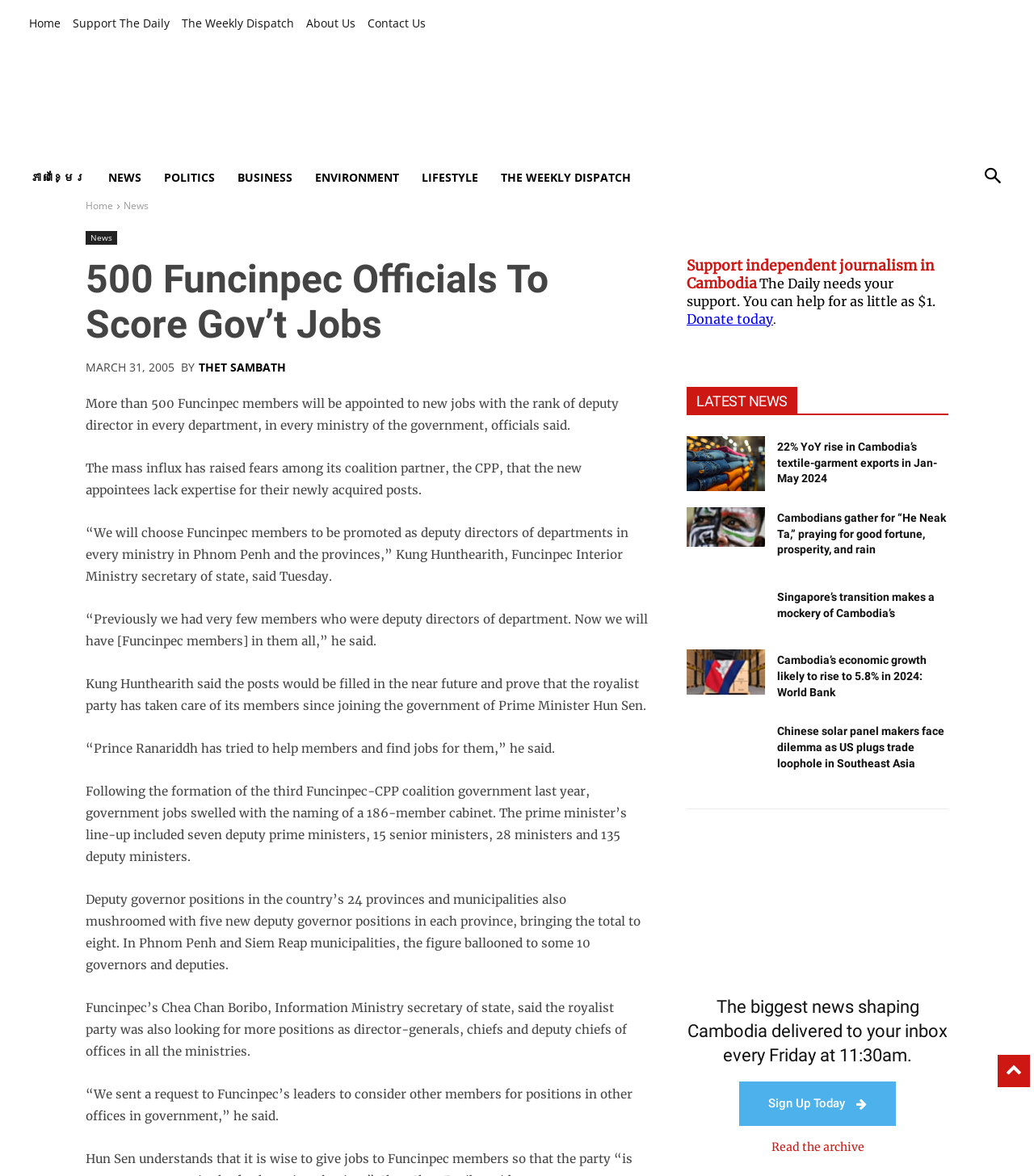How many deputy prime ministers are there in the cabinet?
Look at the screenshot and respond with a single word or phrase.

Seven